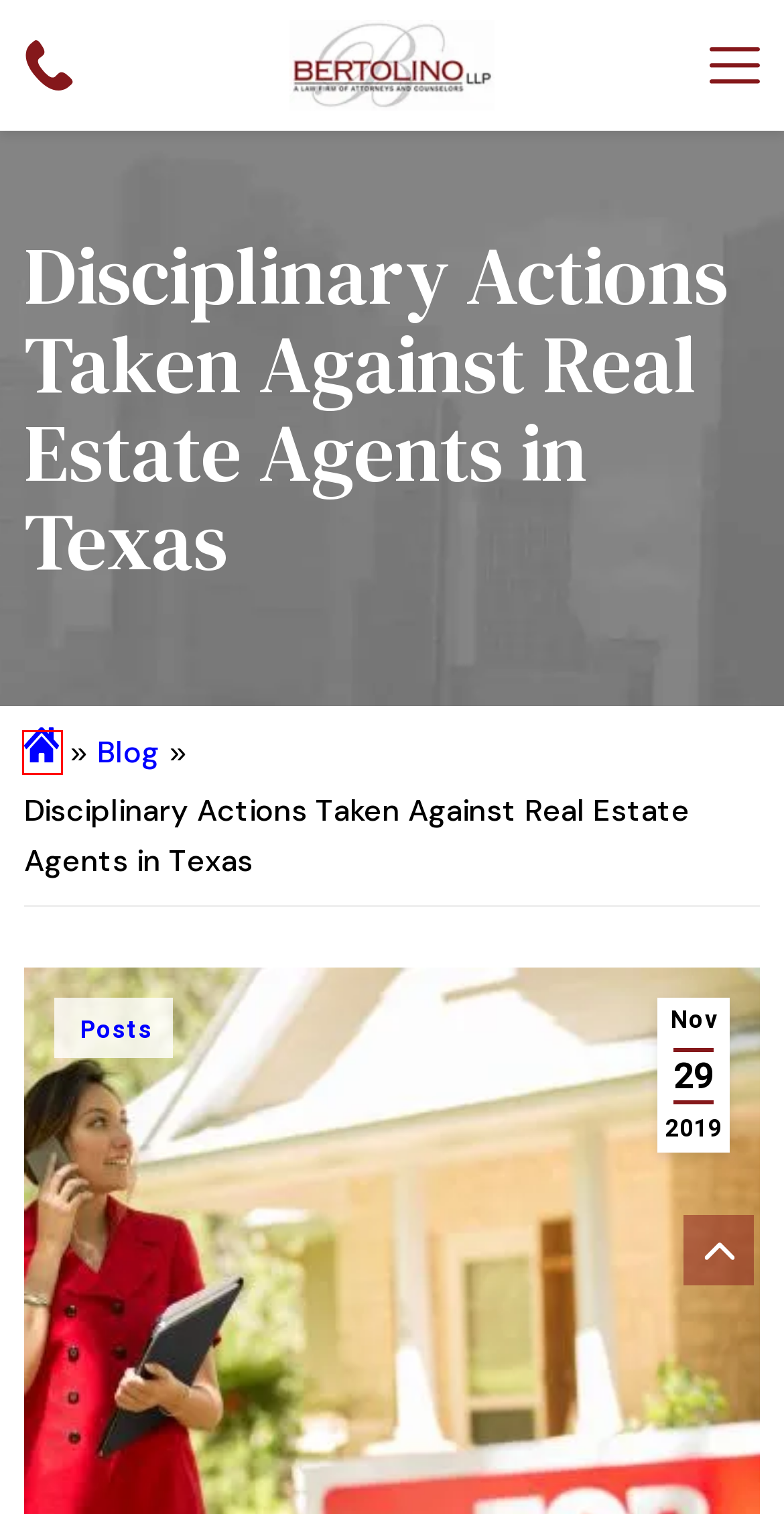Review the screenshot of a webpage that includes a red bounding box. Choose the most suitable webpage description that matches the new webpage after clicking the element within the red bounding box. Here are the candidates:
A. Amazon.com
B. Navigating Scope of Practice: Protecting Your Nursing License in Texas - Bertolino
C. Expert Articles : Austin TX Attorney : Bertolino LLP
D. GHSA Report: States Fight Against Distracted Driving
E. Austin Professional License Defense Lawyer - Bertolino LLP
F. Misconduct Archives - Bertolino LLP
G. Austin License Defense Attorney Case Results : Bertolino LLP
H. Texas State Board of Public Accountancy Assesses $3M Penalty Against Ernst & Young LLP - Bertolino

E